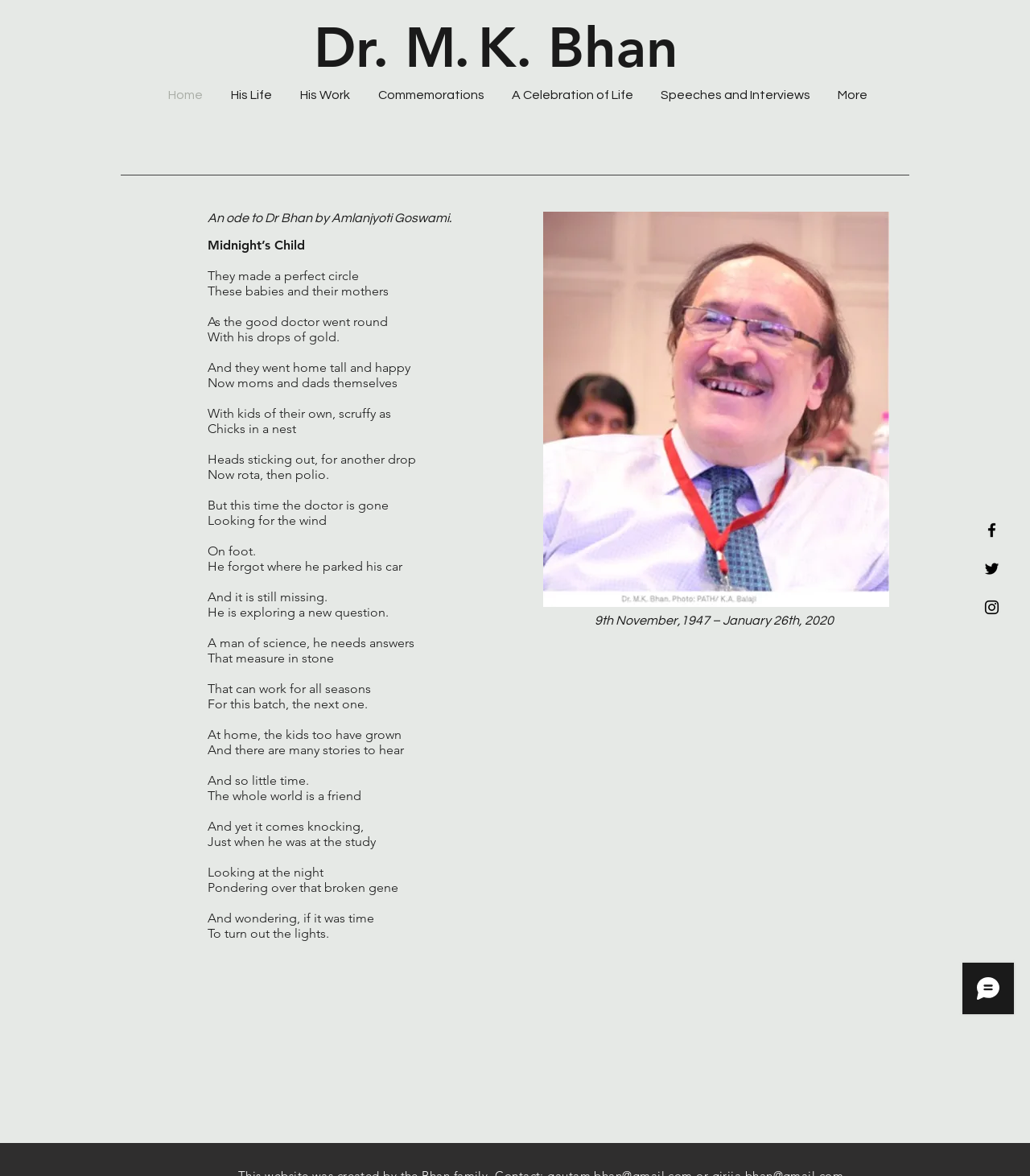Please specify the bounding box coordinates of the clickable region to carry out the following instruction: "Click on the 'A Celebration of Life' link". The coordinates should be four float numbers between 0 and 1, in the format [left, top, right, bottom].

[0.485, 0.069, 0.63, 0.092]